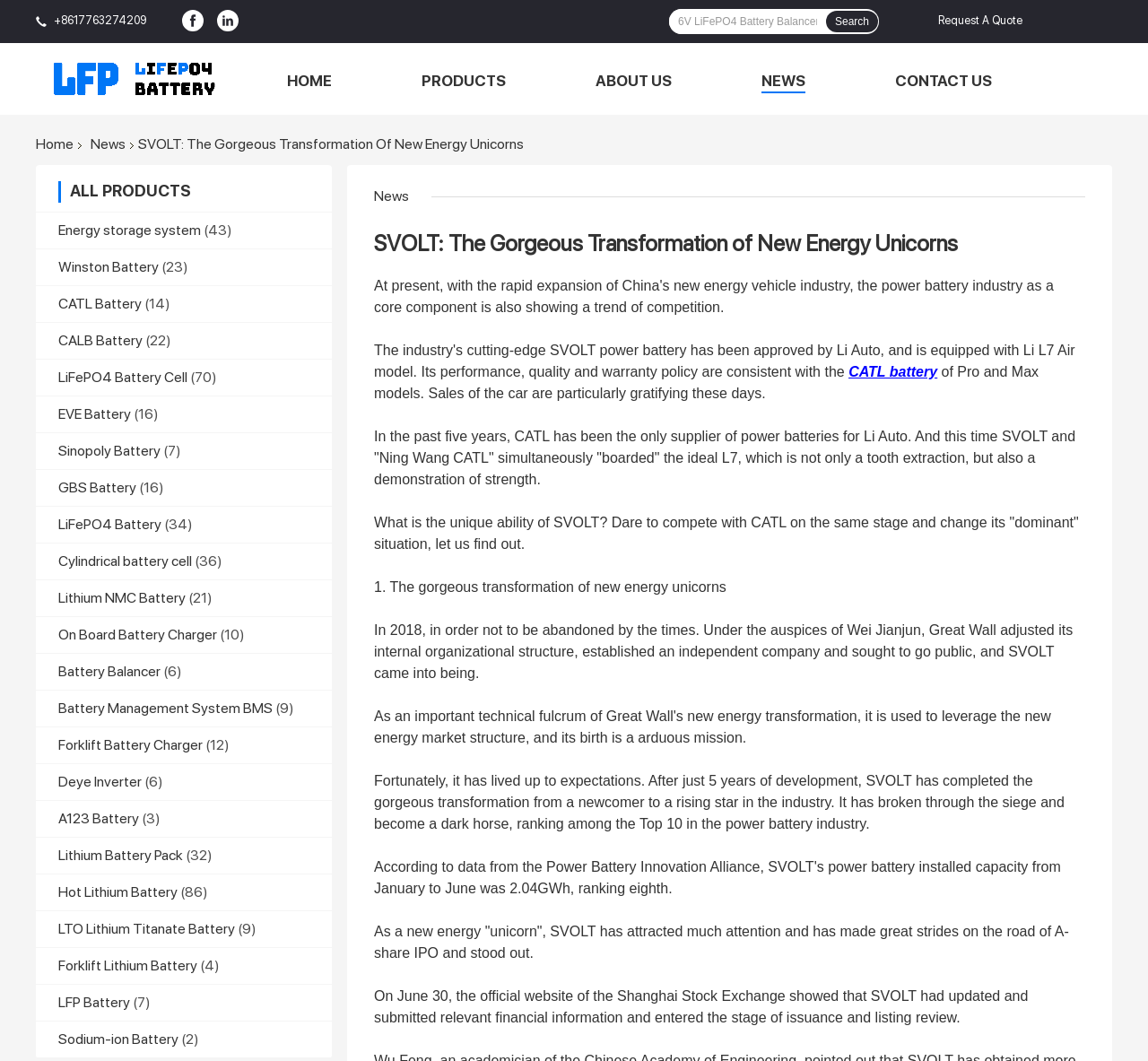Please specify the coordinates of the bounding box for the element that should be clicked to carry out this instruction: "Search for a product". The coordinates must be four float numbers between 0 and 1, formatted as [left, top, right, bottom].

[0.583, 0.008, 0.72, 0.032]